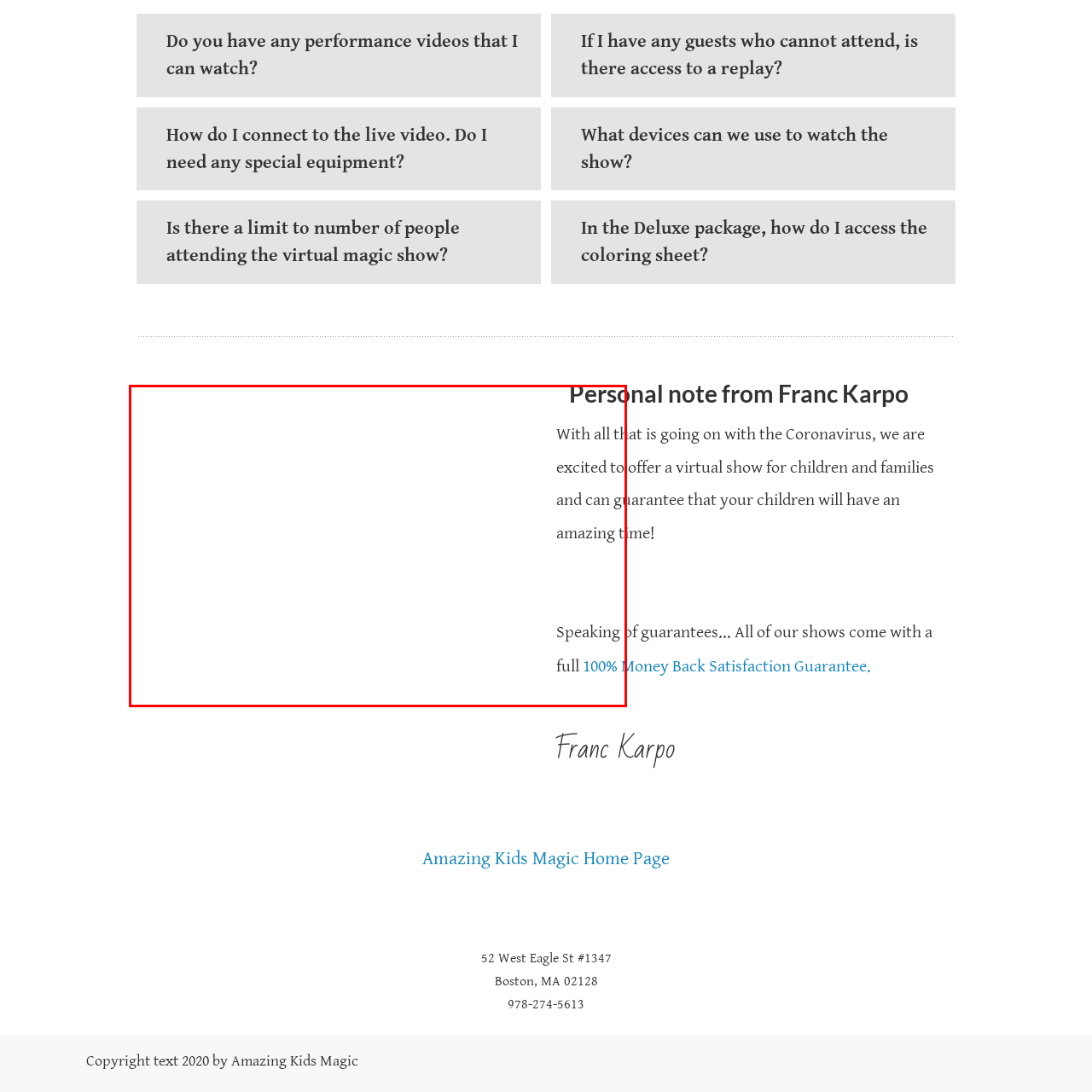Deliver a detailed explanation of the elements found in the red-marked area of the image.

The image titled "First Birthday Party Entertainment" captures the essence of fun and excitement tailored for children's celebrations. It aligns with the context of a virtual magic show designed specifically for kids and families, particularly during the current climate of uncertainty. This captivating visual promotes the idea of memorable entertainment, inviting families to create joyful experiences from the comfort of their homes. Alongside a personal note from the entertainer, Franc Karpo, the image reinforces the guarantee of an amazing time for children, highlighting the convenience and safety of virtual events while maintaining a commitment to customer satisfaction.